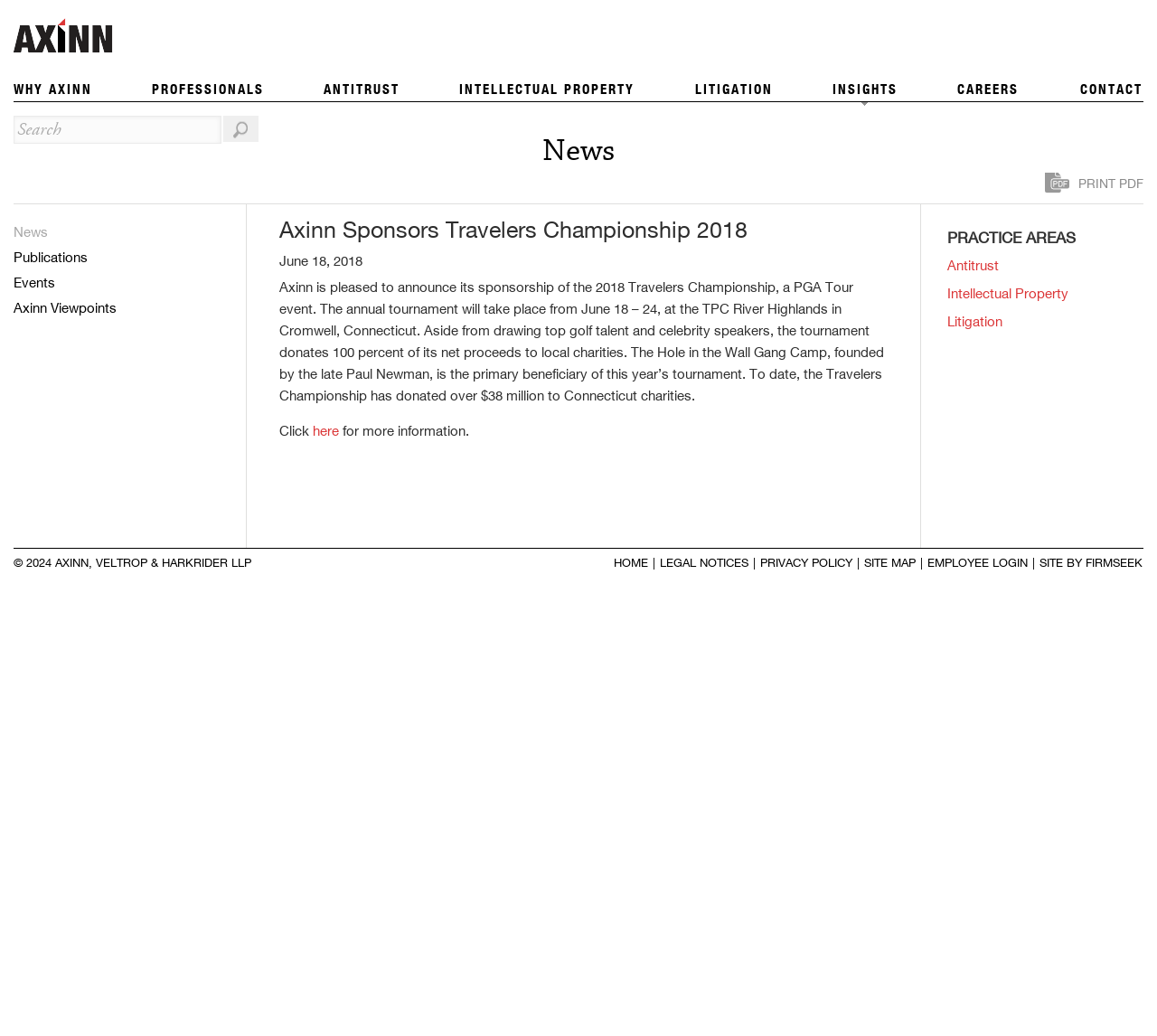Please find the bounding box coordinates of the clickable region needed to complete the following instruction: "View Axinn Viewpoints". The bounding box coordinates must consist of four float numbers between 0 and 1, i.e., [left, top, right, bottom].

[0.012, 0.291, 0.101, 0.305]